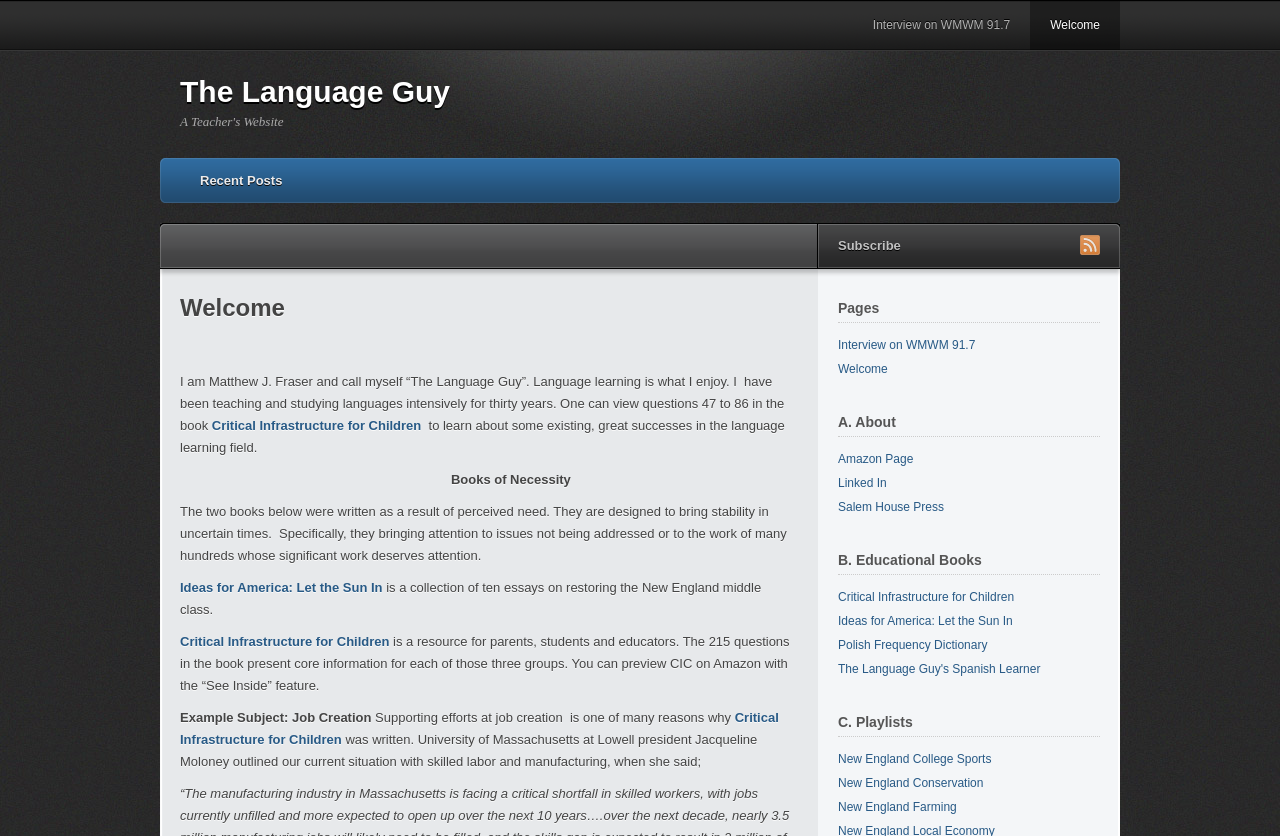Please specify the bounding box coordinates of the clickable region to carry out the following instruction: "Click on the 'Interview on WMWM 91.7' link". The coordinates should be four float numbers between 0 and 1, in the format [left, top, right, bottom].

[0.666, 0.0, 0.805, 0.06]